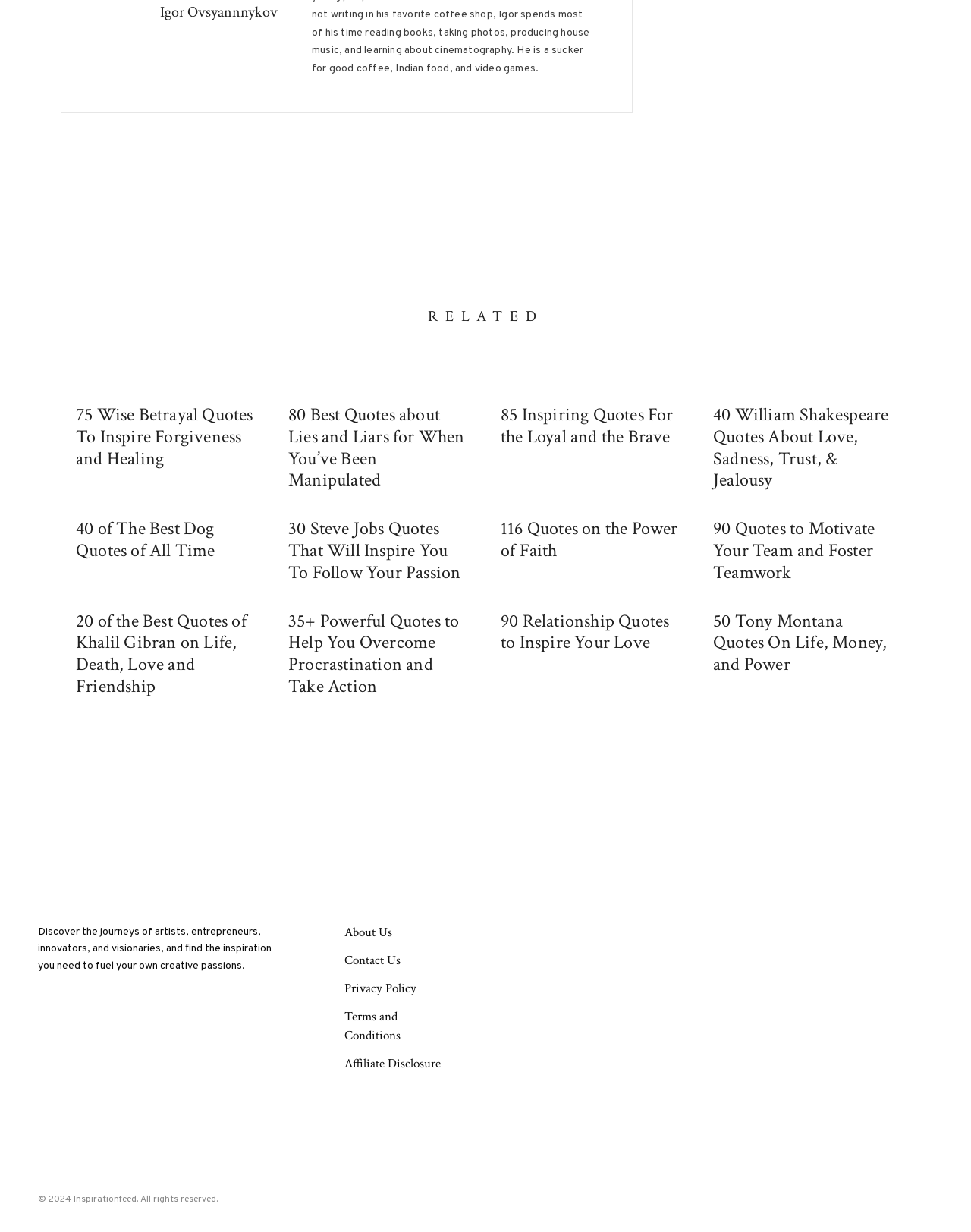What is the purpose of the 'About Us' link?
Please provide a single word or phrase based on the screenshot.

To learn about the website